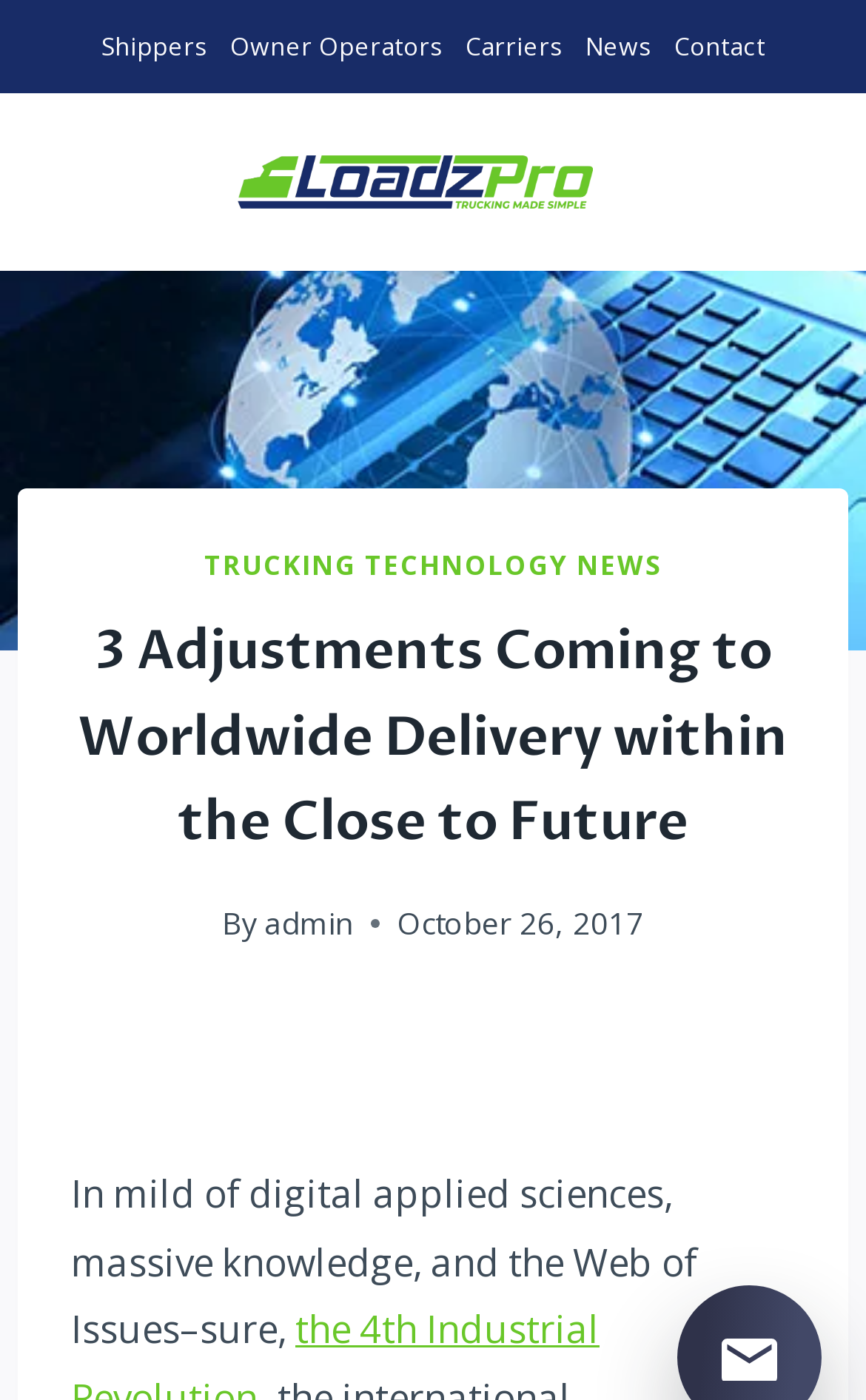Can you find the bounding box coordinates of the area I should click to execute the following instruction: "Click on Shippers"?

[0.103, 0.0, 0.251, 0.066]